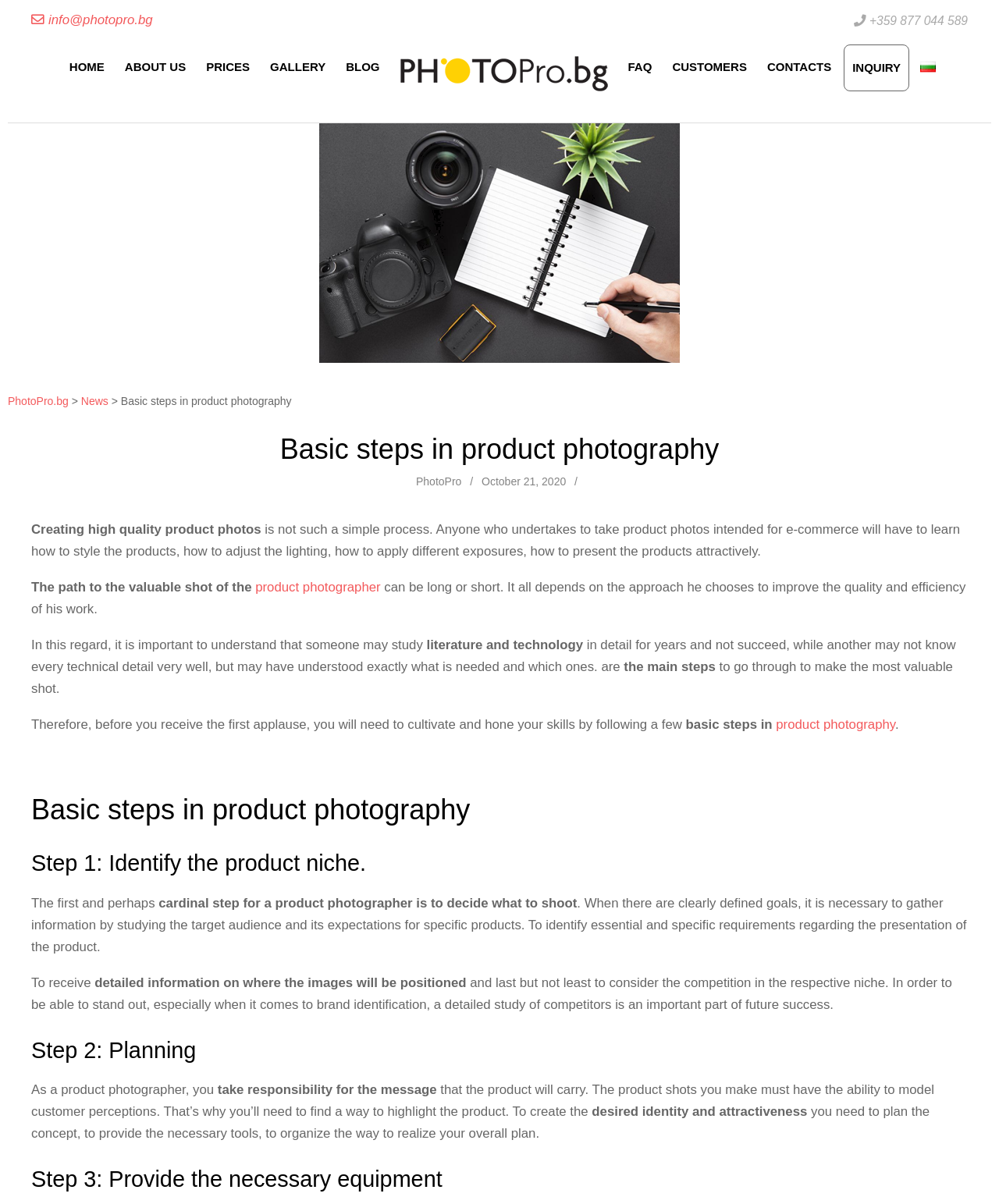What is the website's primary navigation menu?
Provide a concise answer using a single word or phrase based on the image.

HOME, ABOUT US, PRICES, GALLERY, BLOG, FAQ, CUSTOMERS, CONTACTS, INQUIRY